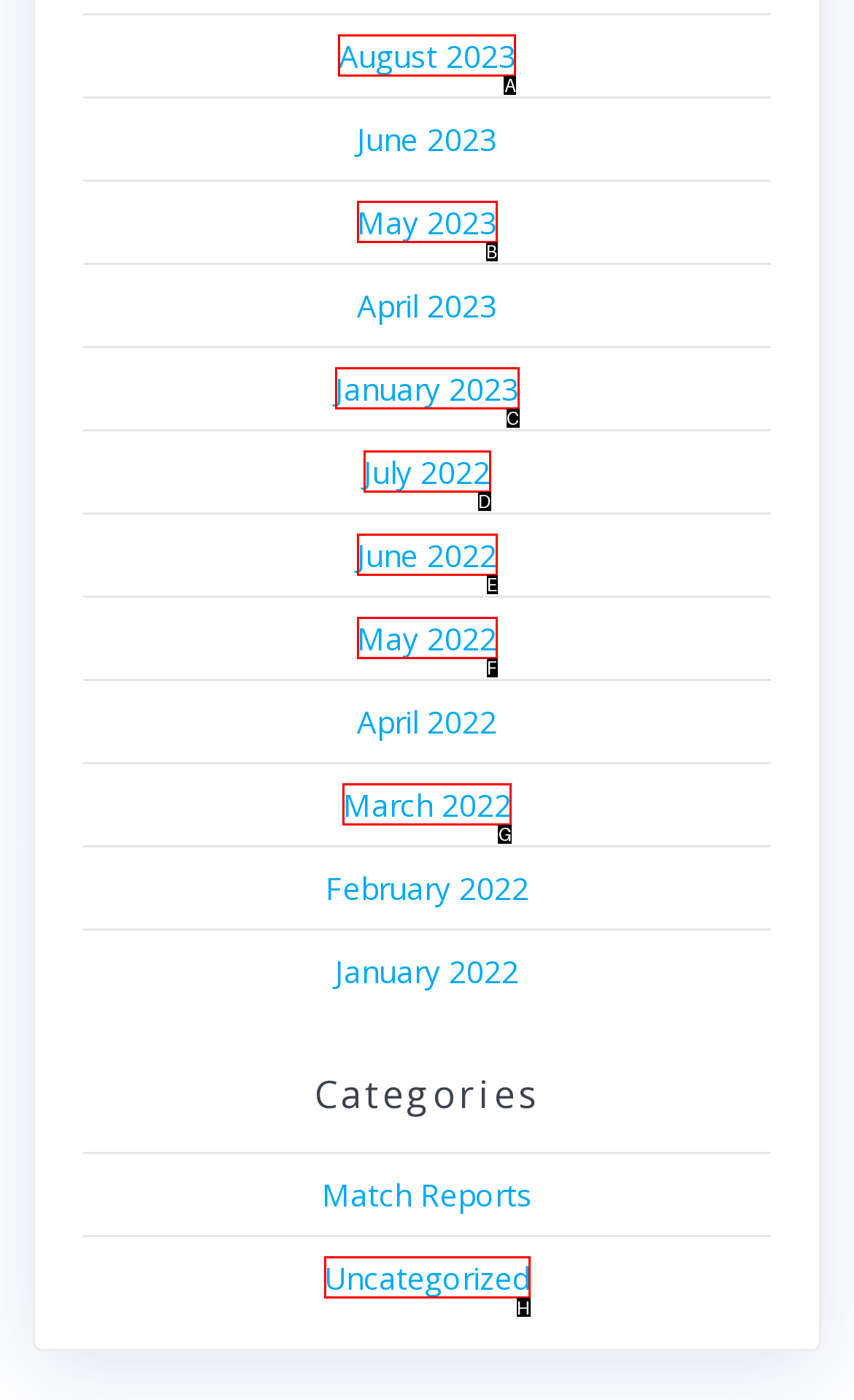Match the following description to the correct HTML element: Uncategorized Indicate your choice by providing the letter.

H